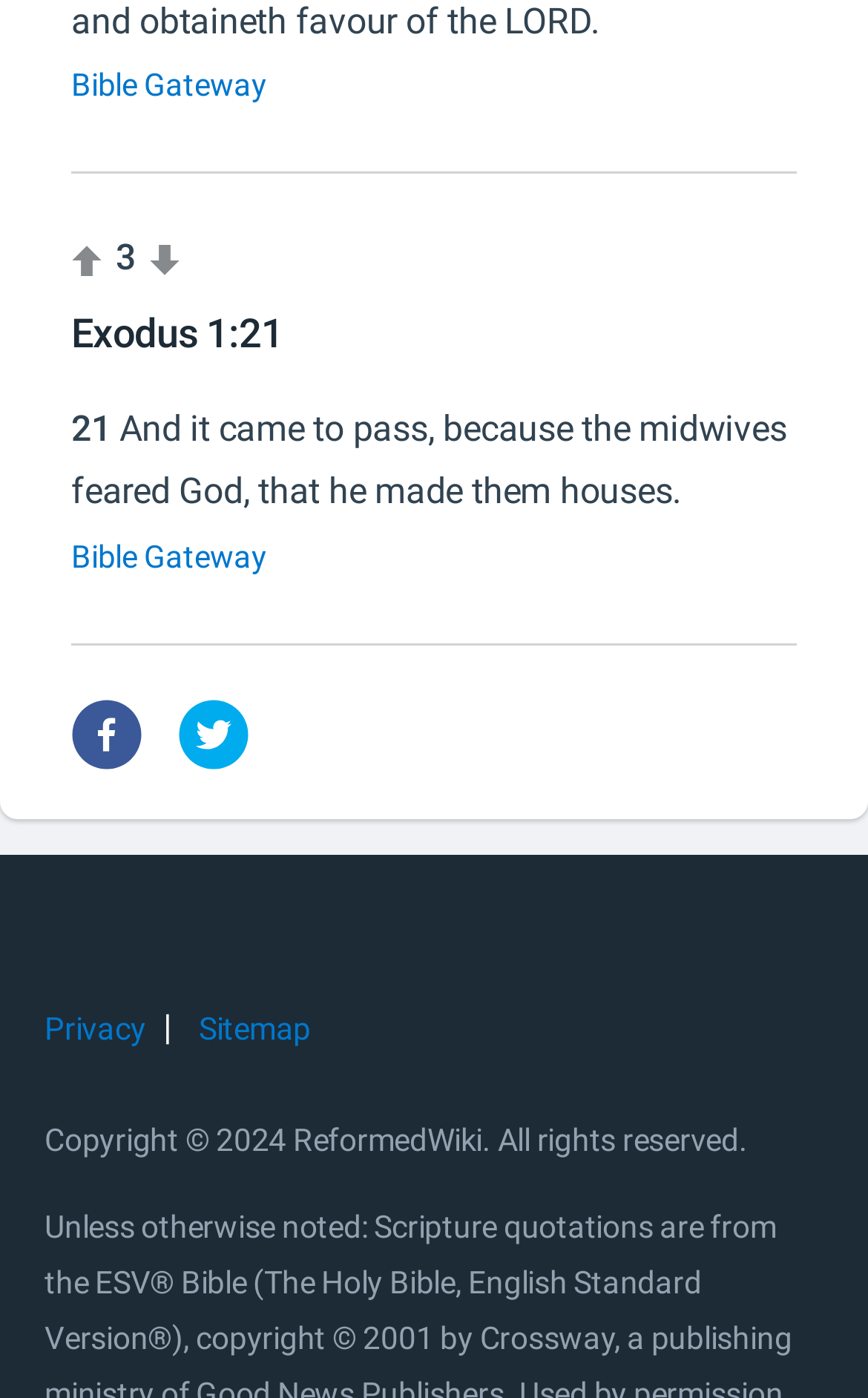Provide the bounding box coordinates for the UI element described in this sentence: "aria-label="facebook"". The coordinates should be four float values between 0 and 1, i.e., [left, top, right, bottom].

[0.082, 0.5, 0.164, 0.566]